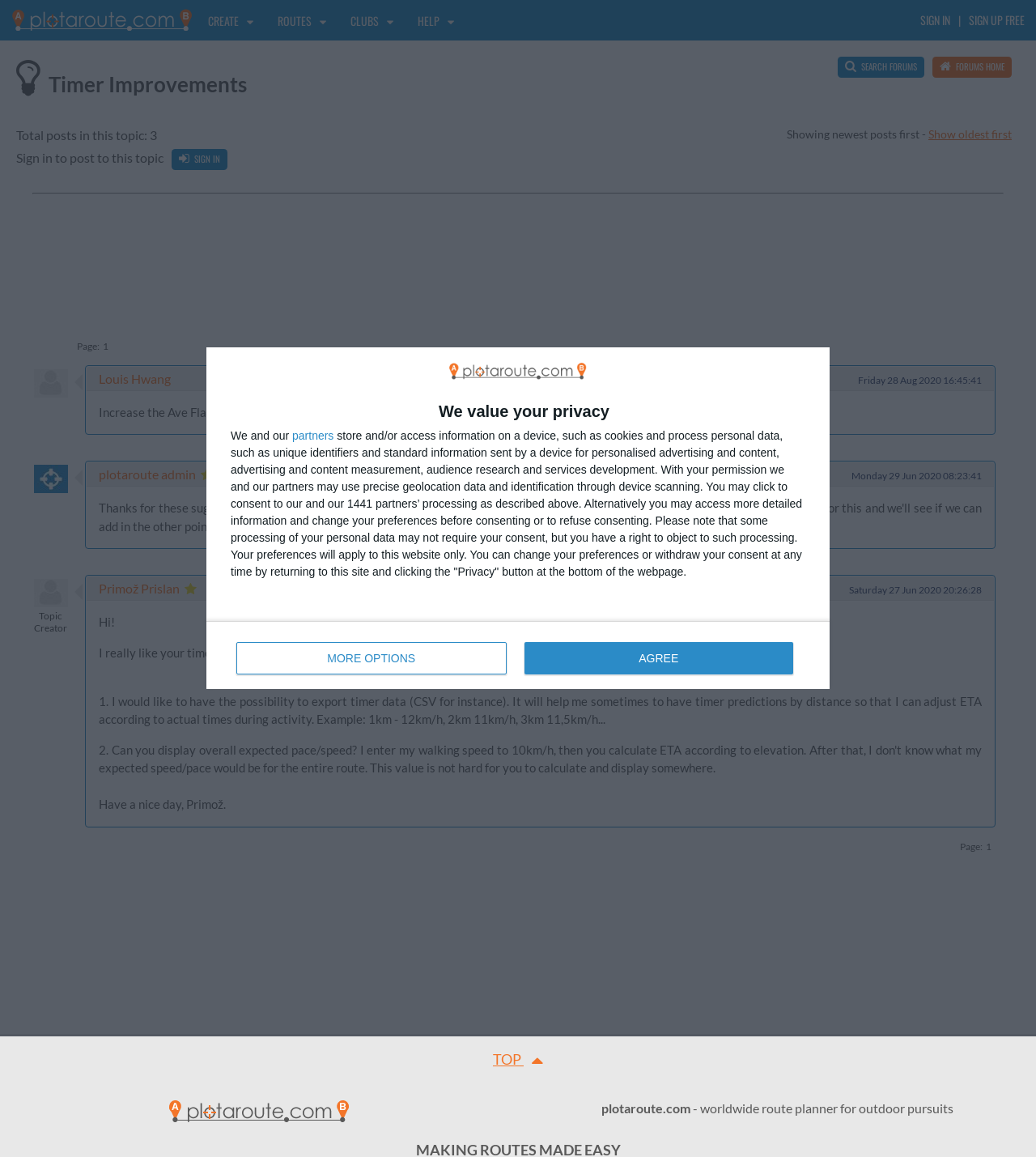Please provide a detailed answer to the question below based on the screenshot: 
What is the total number of posts in this topic?

I found the answer by looking at the text 'Total posts in this topic: 3' located at the top of the webpage, which indicates the total number of posts in the current topic.